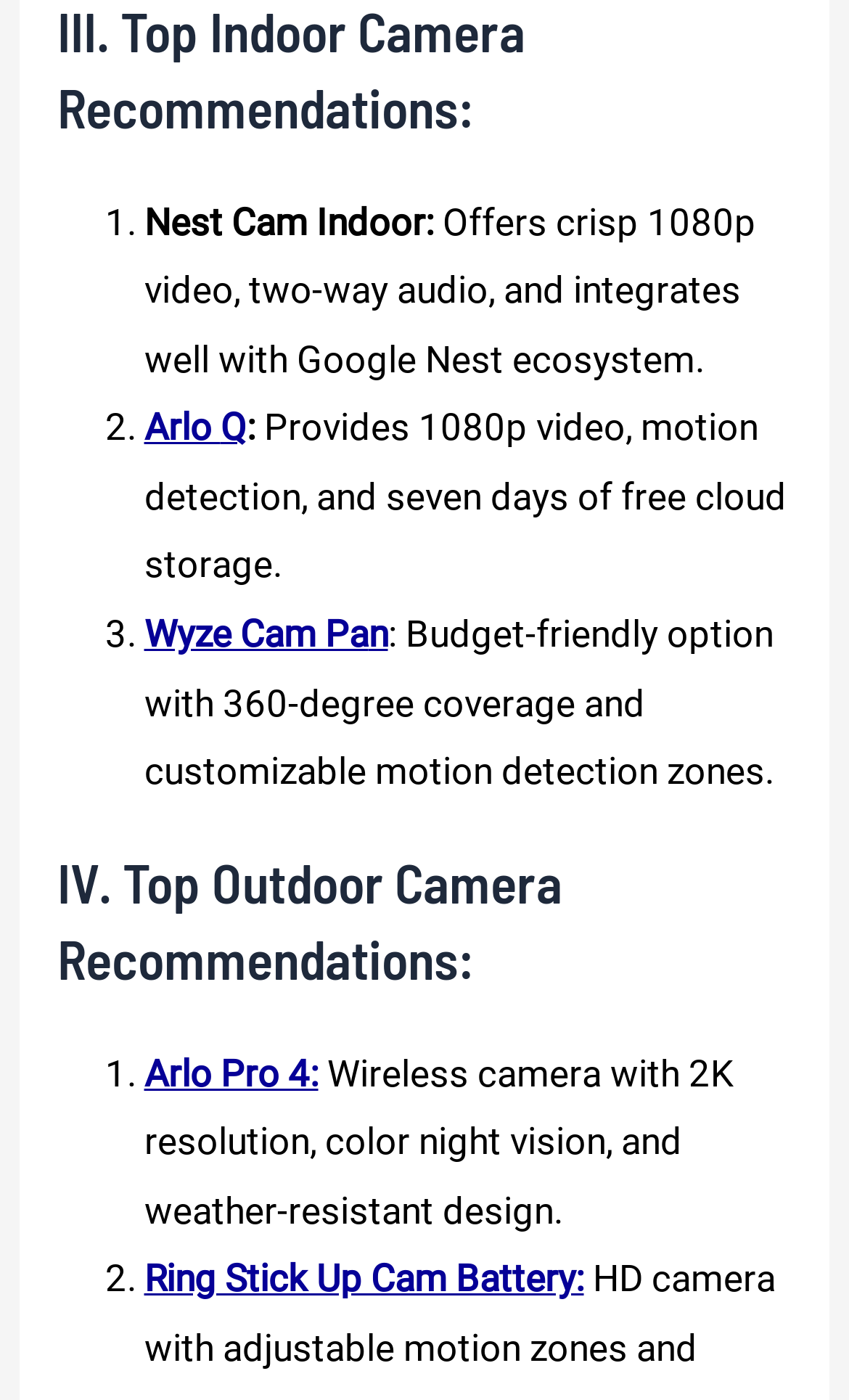Locate the UI element described by Arlo and provide its bounding box coordinates. Use the format (top-left x, top-left y, bottom-right x, bottom-right y) with all values as floating point numbers between 0 and 1.

[0.17, 0.29, 0.259, 0.321]